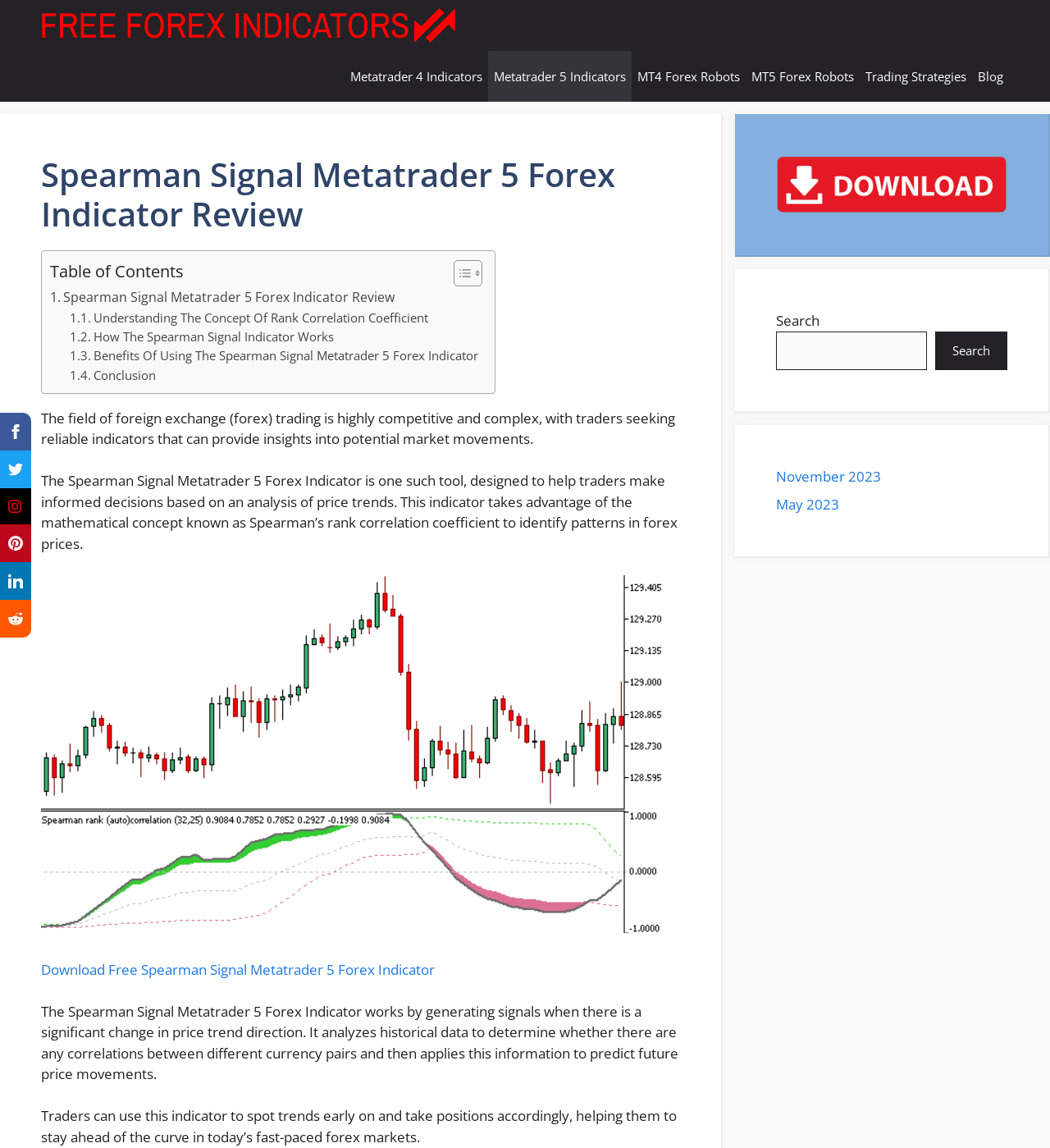Please determine the bounding box coordinates of the element's region to click in order to carry out the following instruction: "Click Cavern City Tours Home". The coordinates should be four float numbers between 0 and 1, i.e., [left, top, right, bottom].

None